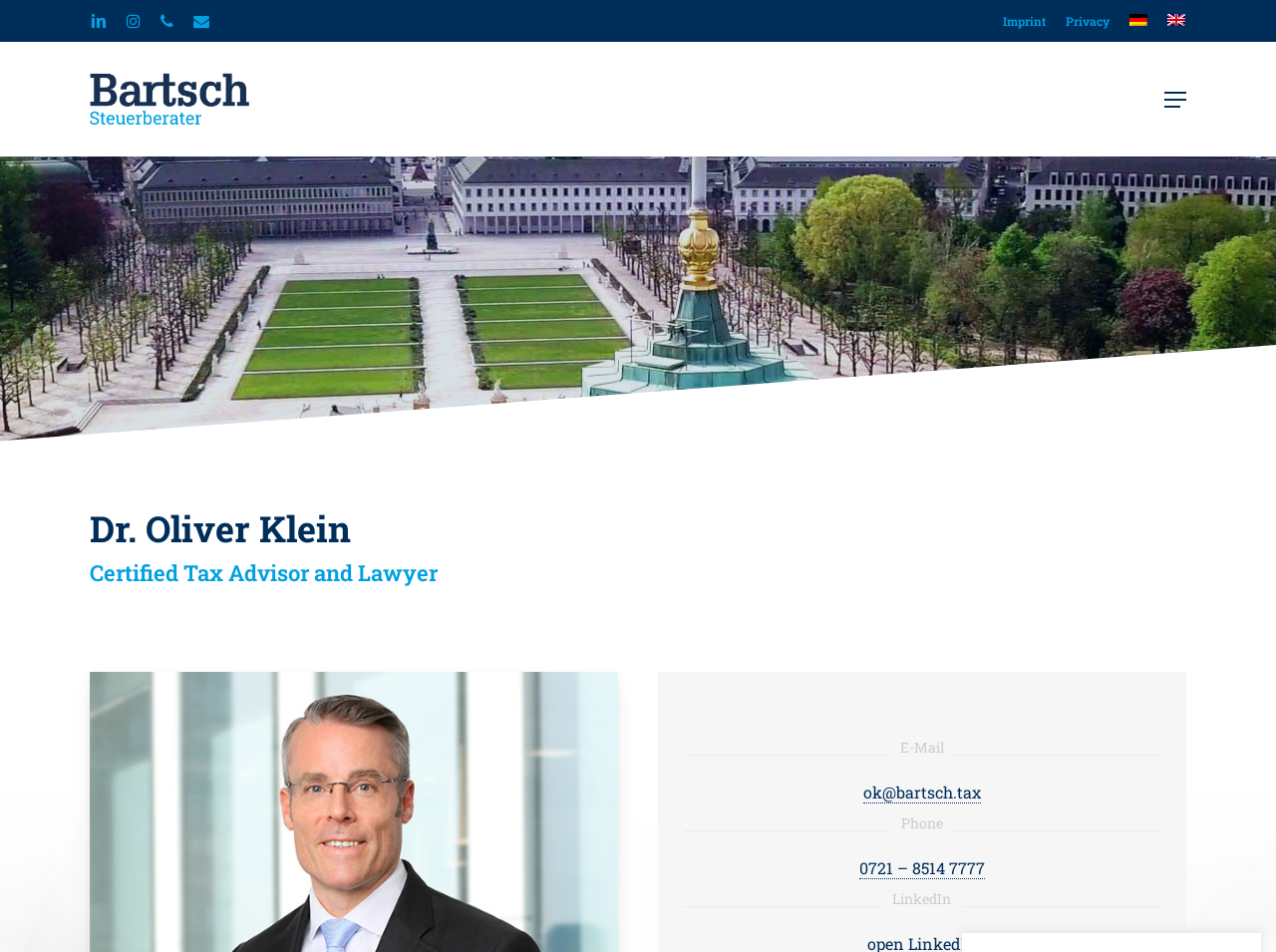Find the bounding box coordinates of the clickable area required to complete the following action: "Switch to English".

[0.915, 0.01, 0.929, 0.034]